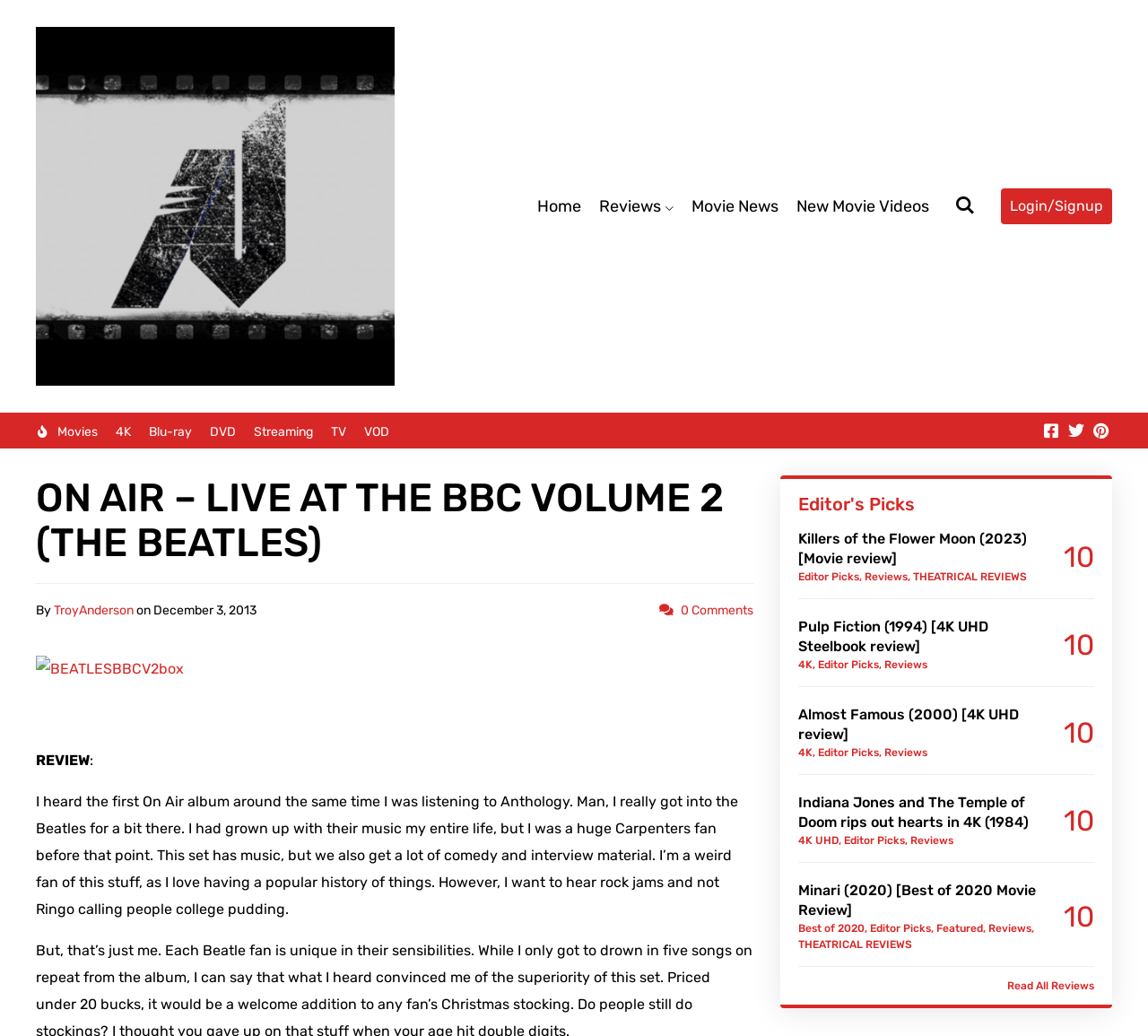Respond with a single word or phrase for the following question: 
How many comments are on the Beatles album review?

0